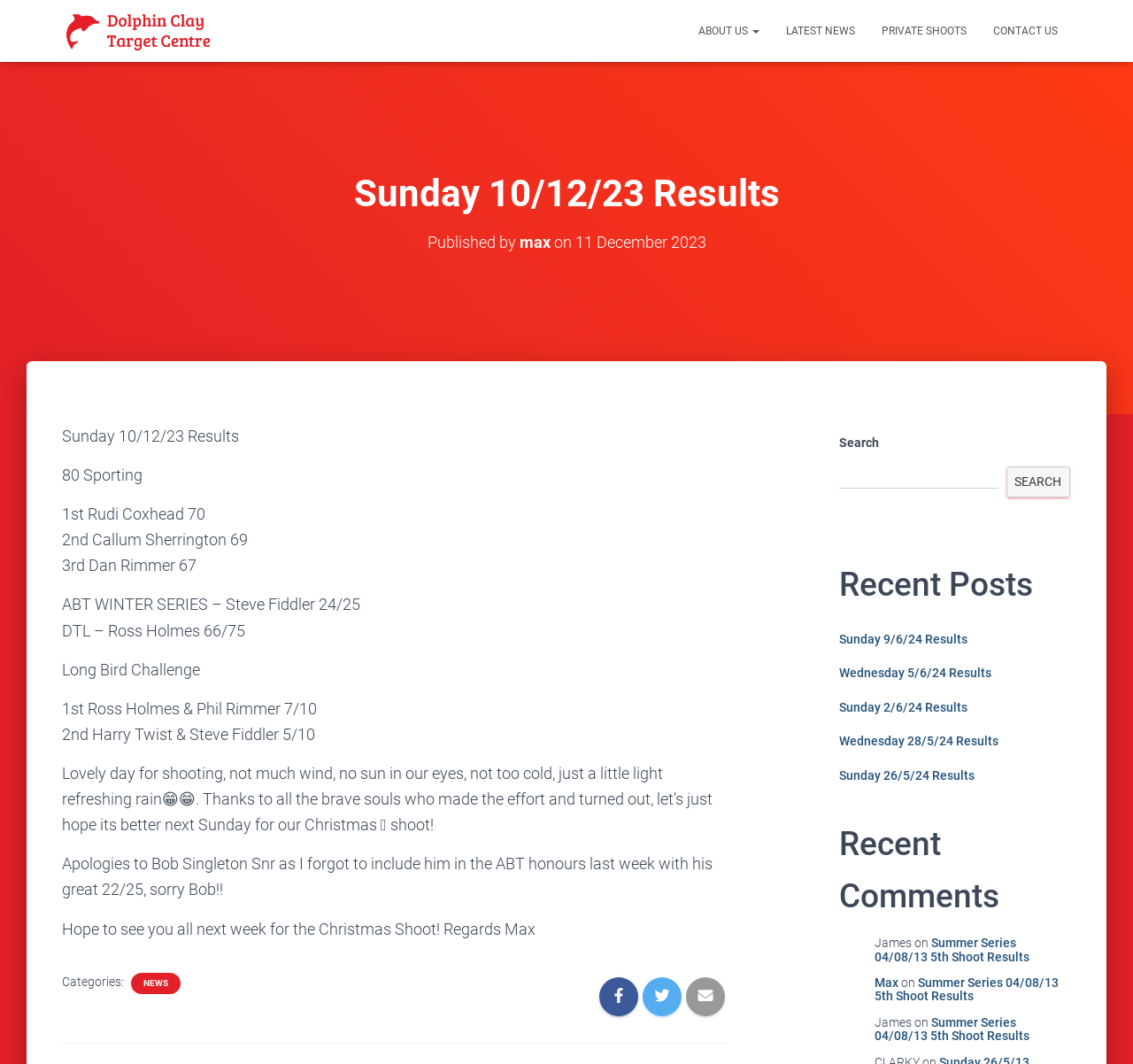Find and specify the bounding box coordinates that correspond to the clickable region for the instruction: "Share this page via Twitter".

None